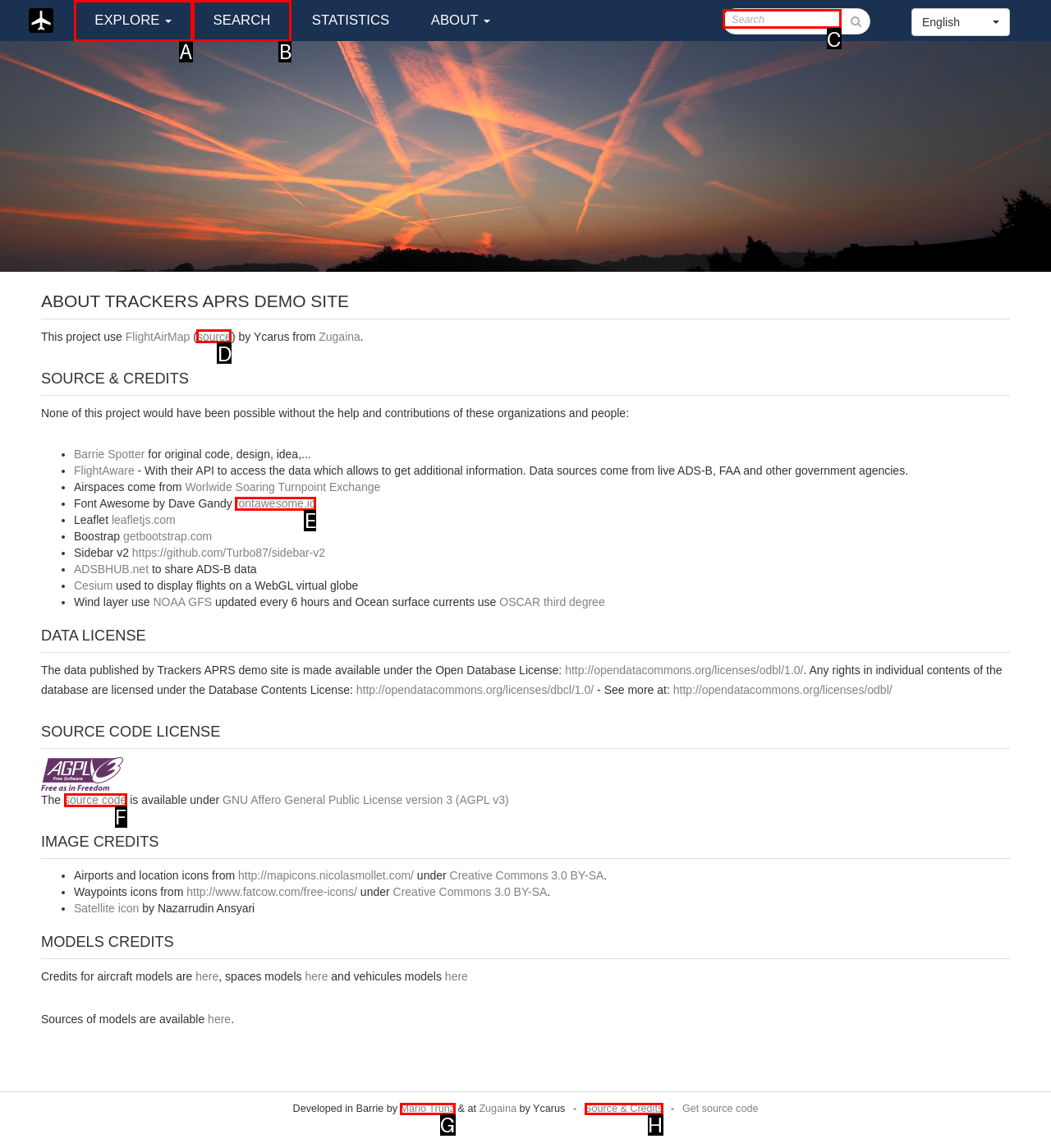Tell me which letter corresponds to the UI element that should be clicked to fulfill this instruction: Explore the DAFTAR FREE AGENCY link
Answer using the letter of the chosen option directly.

None